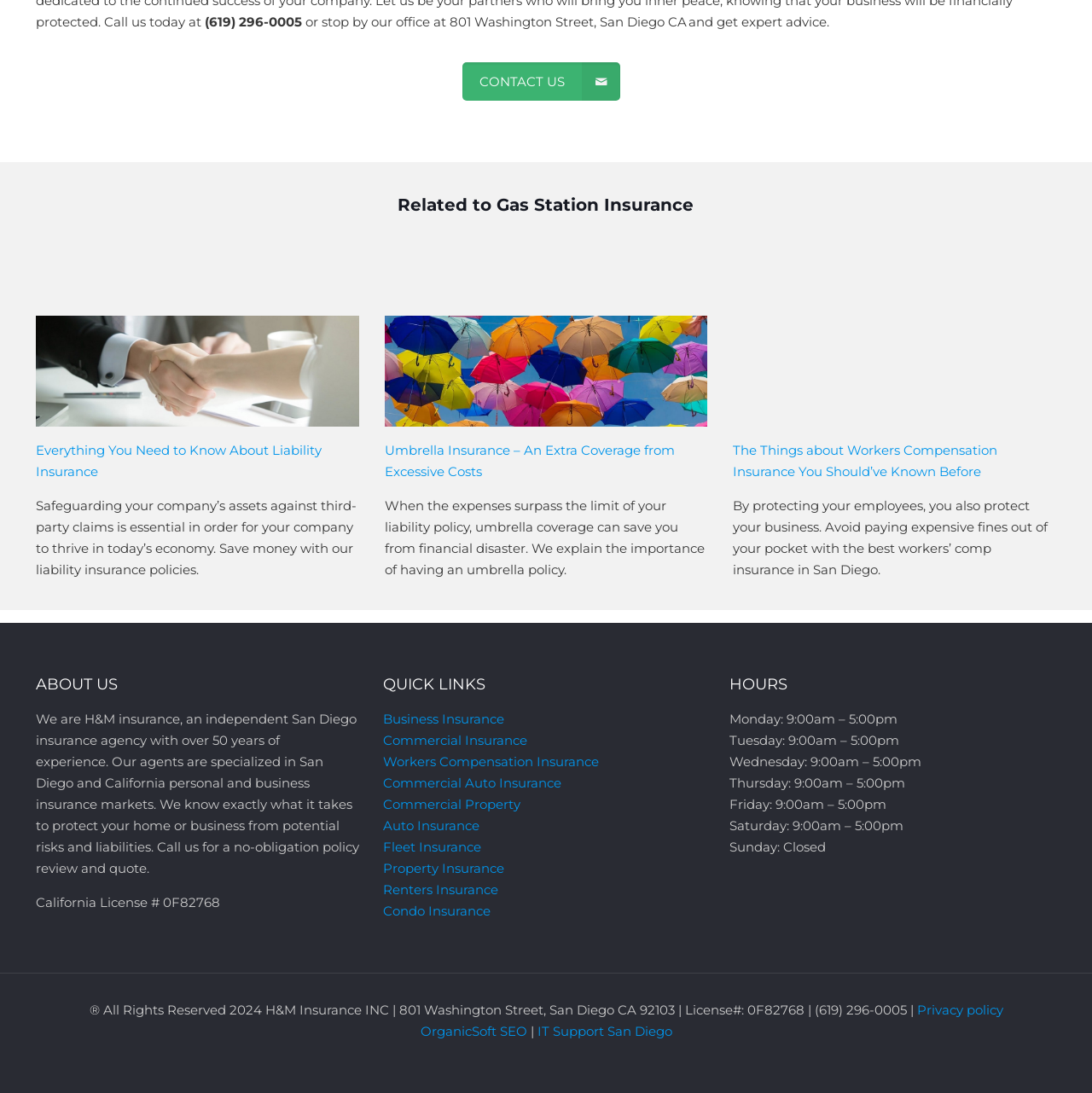Identify the bounding box coordinates for the element you need to click to achieve the following task: "learn about liability insurance". Provide the bounding box coordinates as four float numbers between 0 and 1, in the form [left, top, right, bottom].

[0.033, 0.404, 0.295, 0.439]